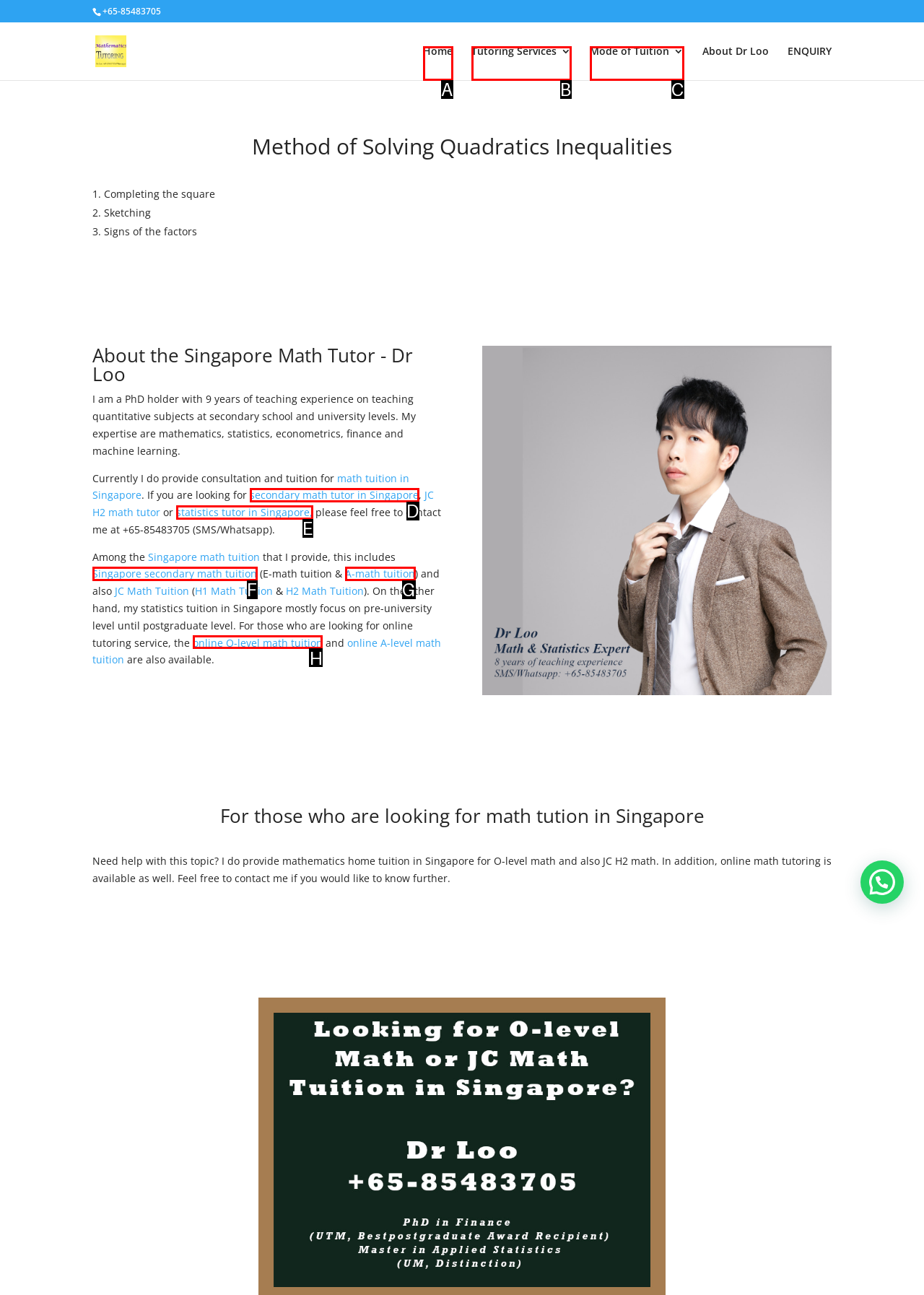Identify the correct UI element to click to achieve the task: View online O-level math tuition.
Answer with the letter of the appropriate option from the choices given.

H